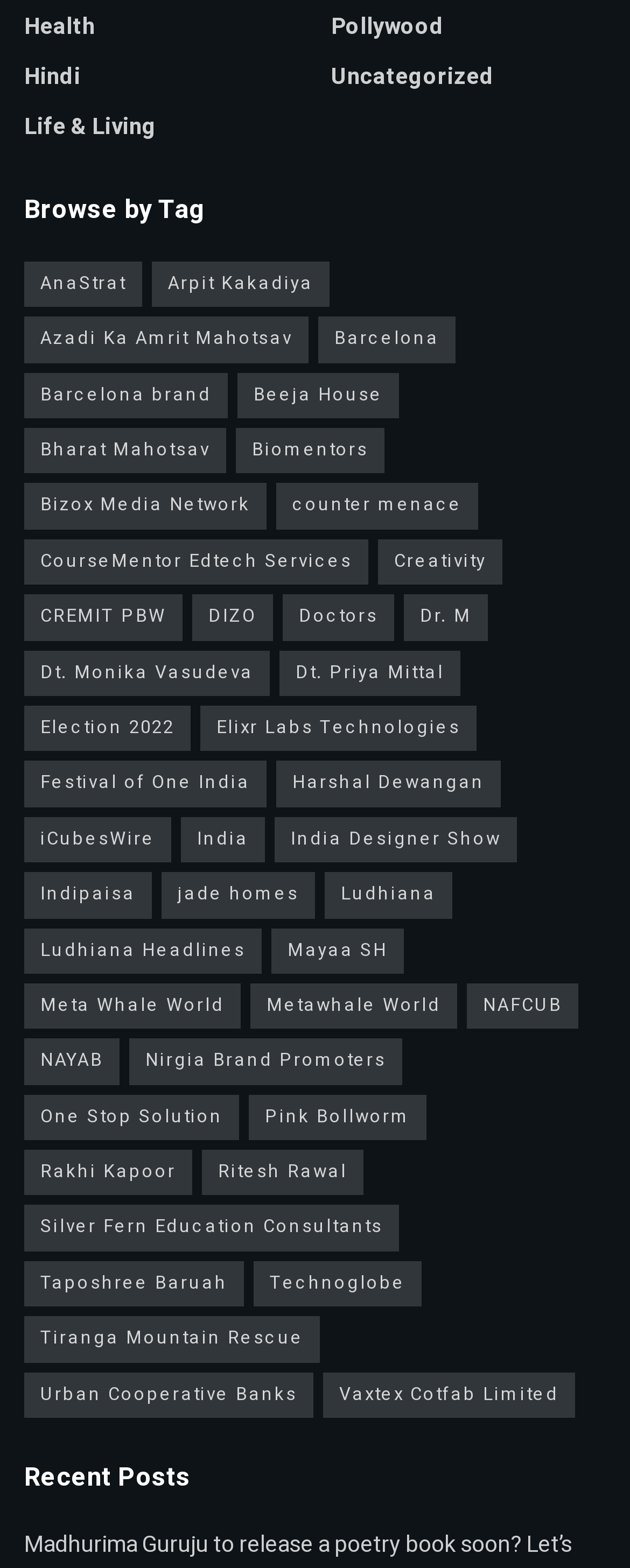Kindly provide the bounding box coordinates of the section you need to click on to fulfill the given instruction: "Explore Mayaa SH".

[0.431, 0.592, 0.641, 0.621]